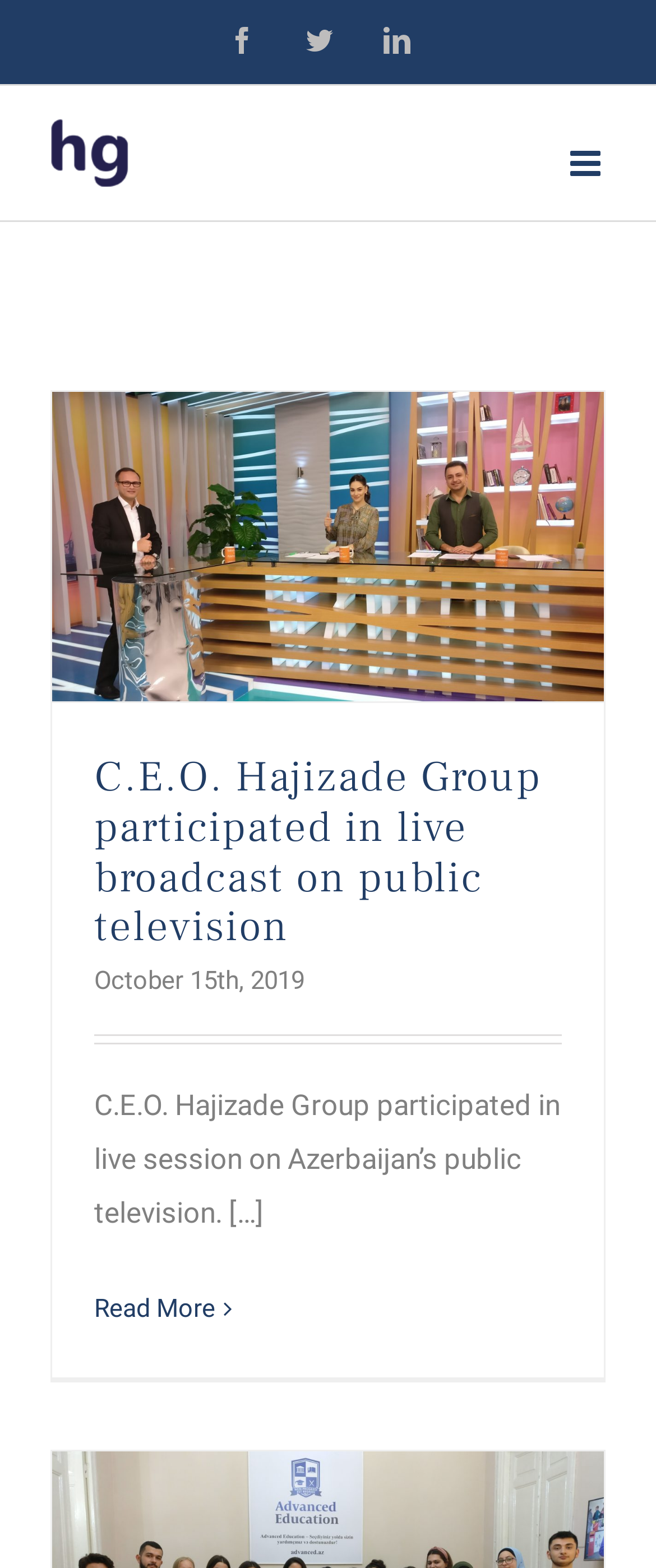What is the date of the first article?
Refer to the image and provide a one-word or short phrase answer.

October 15th, 2019